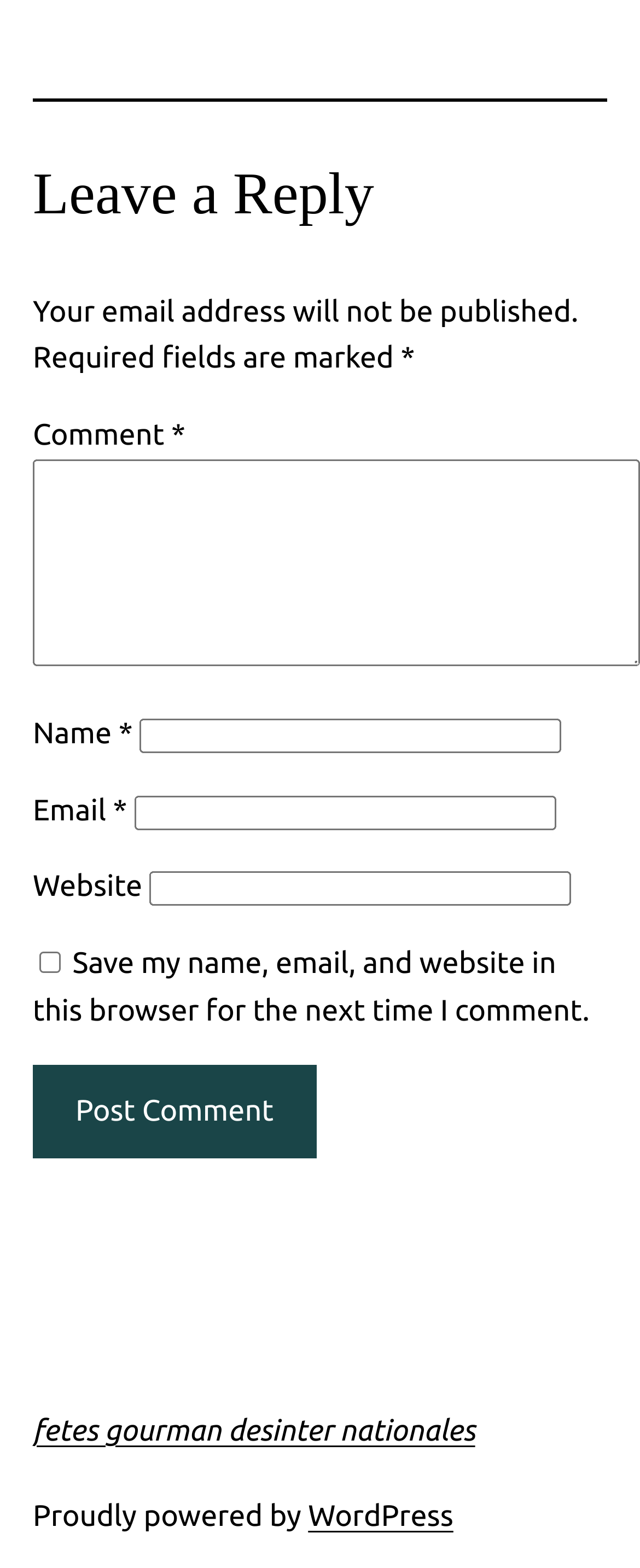What is the purpose of the form?
Analyze the screenshot and provide a detailed answer to the question.

The purpose of the form can be inferred from the heading 'Leave a Reply' and the presence of fields for comment, name, email, and website, indicating that the form is used to submit a comment or reply to a post.